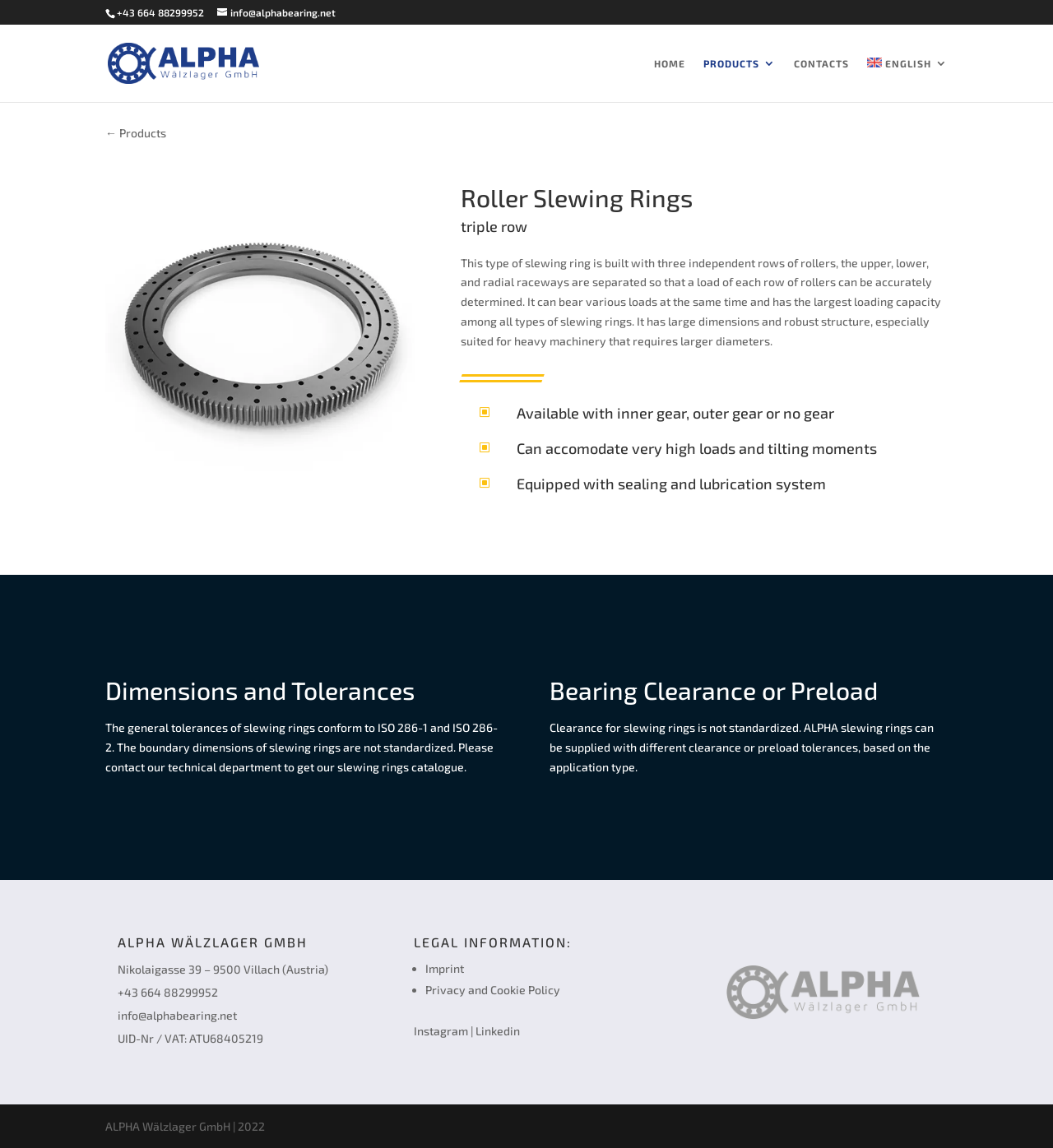Illustrate the webpage with a detailed description.

This webpage is about Roller Slewing Rings, specifically the triple row type, from Alpha Wälzlager GmbH. At the top, there is a header section with the company's logo, phone number, and email address. Below that, there is a navigation menu with links to HOME, PRODUCTS, CONTACTS, and ENGLISH.

The main content of the page is divided into sections. The first section has a heading "Roller Slewing Rings" and "triple row" and describes the product's features, including its ability to bear various loads and its large dimensions. There are two images of the product on the left side of this section.

The next section has three tables with headings "Available with inner gear, outer gear or no gear", "Can accomodate very high loads and tilting moments", and "Equipped with sealing and lubrication system". Each table has a single column with a "W" symbol at the top.

Following that, there is a section about "Dimensions and Tolerances" with a heading and two paragraphs of text. Then, there is a section about "Bearing Clearance or Preload" with a heading and a paragraph of text.

At the bottom of the page, there are two columns of information. The left column has the company's contact information, including address, phone number, and email address. The right column has legal information, including links to Imprint and Privacy and Cookie Policy, as well as social media links to Instagram and Linkedin. There is also a small image and a copyright notice at the very bottom of the page.